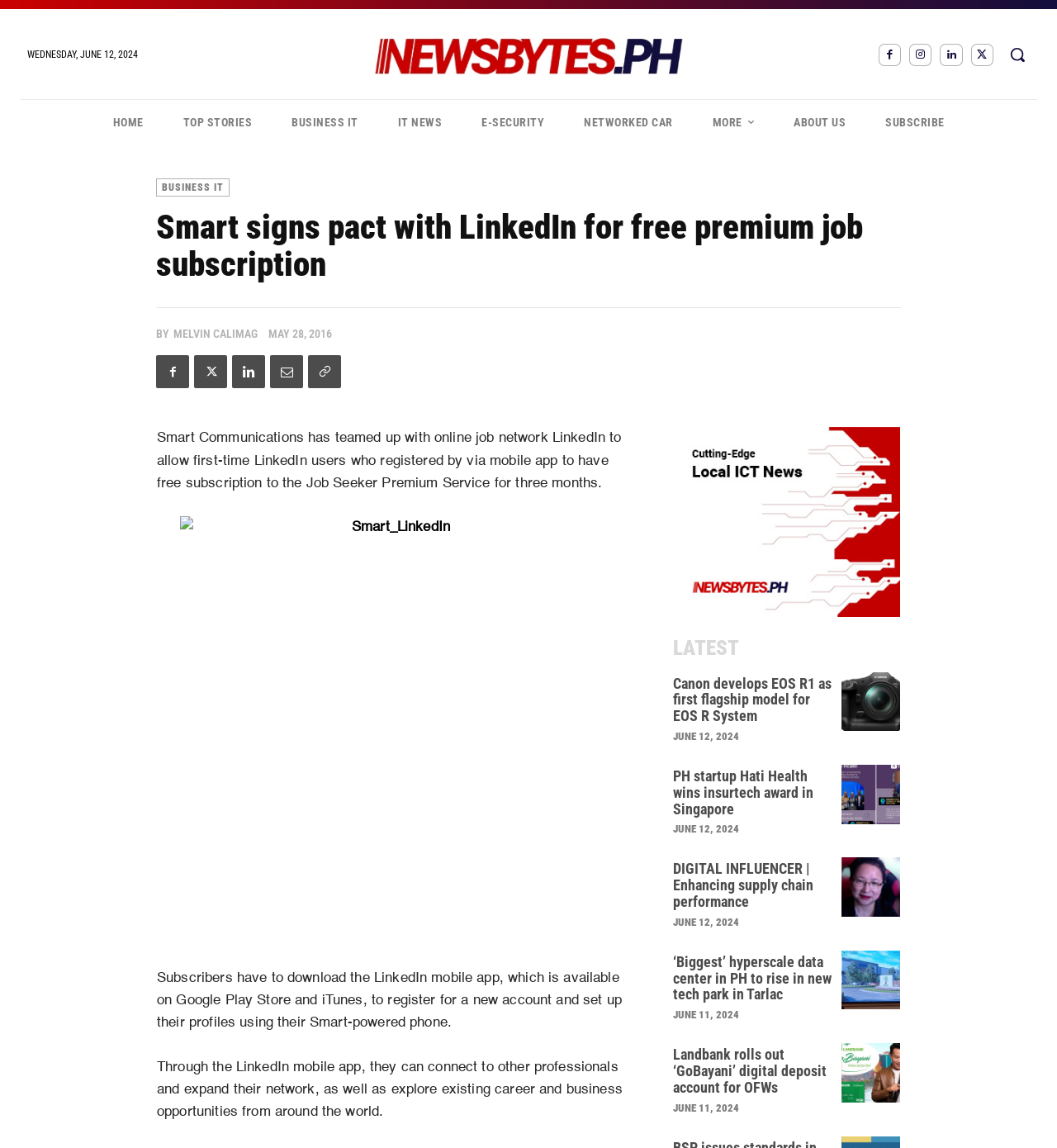What is the date displayed at the top of the webpage?
Deliver a detailed and extensive answer to the question.

I found the date by looking at the top of the webpage, where it is displayed in a static text element.